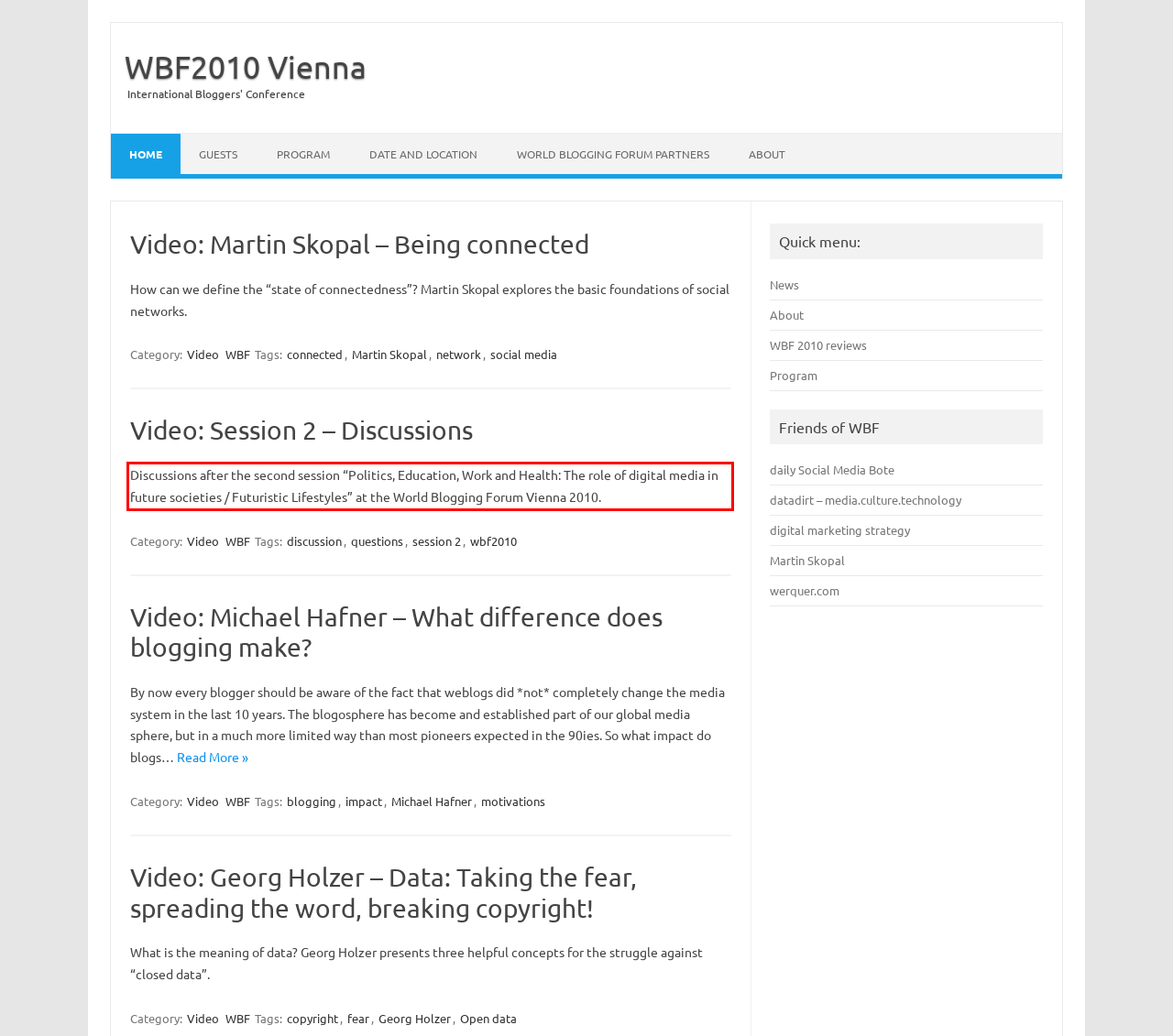Please examine the webpage screenshot containing a red bounding box and use OCR to recognize and output the text inside the red bounding box.

Discussions after the second session “Politics, Education, Work and Health: The role of digital media in future societies / Futuristic Lifestyles” at the World Blogging Forum Vienna 2010.